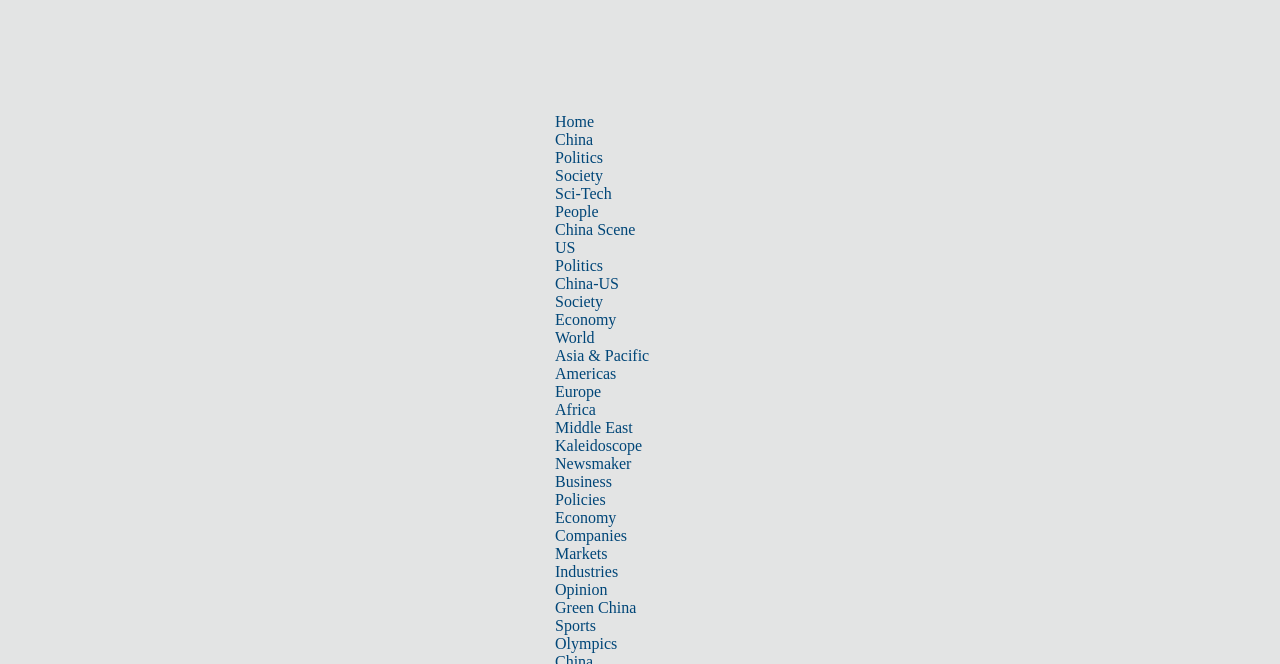Pinpoint the bounding box coordinates of the element that must be clicked to accomplish the following instruction: "Explore Europe". The coordinates should be in the format of four float numbers between 0 and 1, i.e., [left, top, right, bottom].

[0.434, 0.577, 0.47, 0.602]